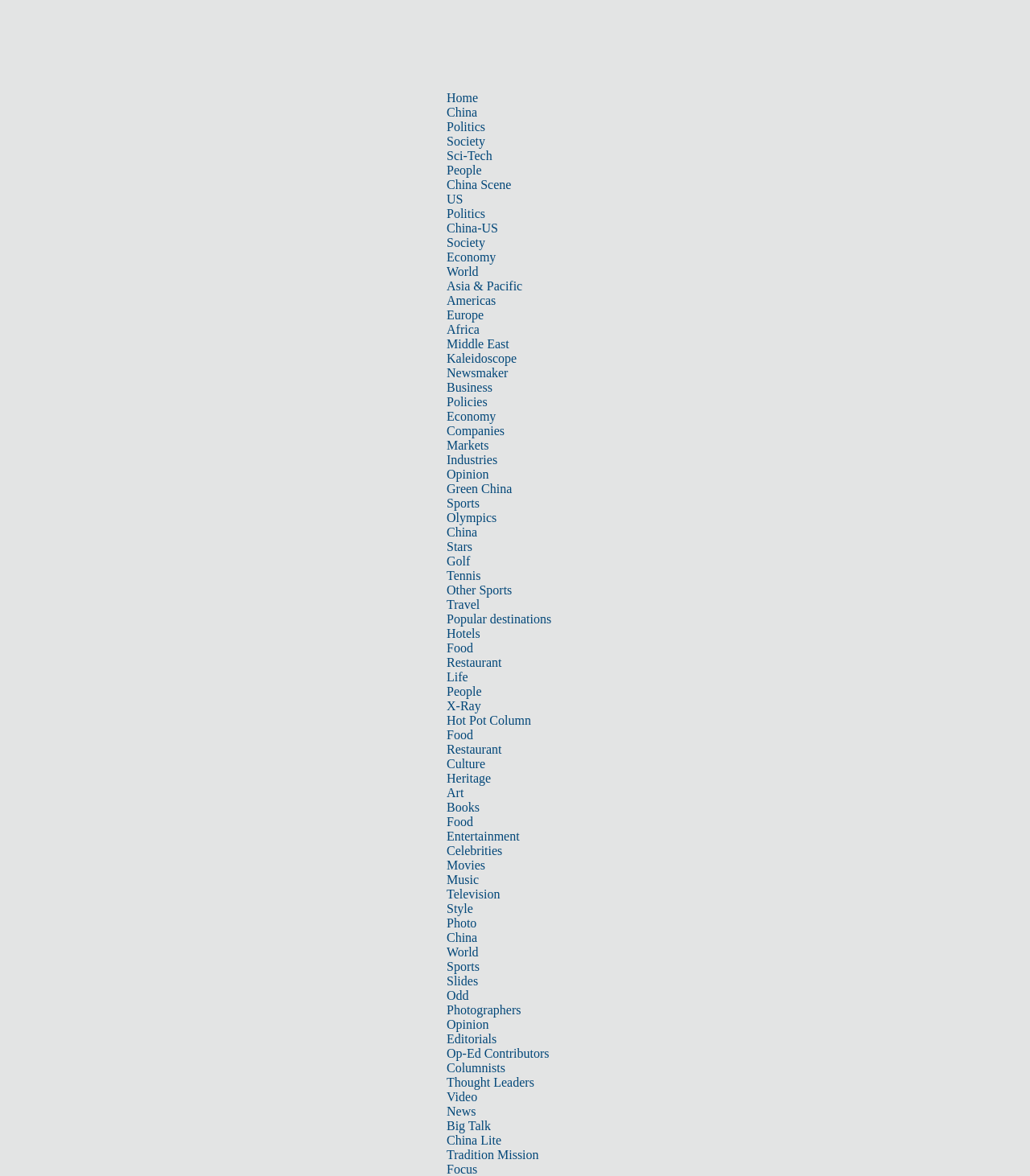Given the element description, predict the bounding box coordinates in the format (top-left x, top-left y, bottom-right x, bottom-right y), using floating point numbers between 0 and 1: alt="Logo"

None